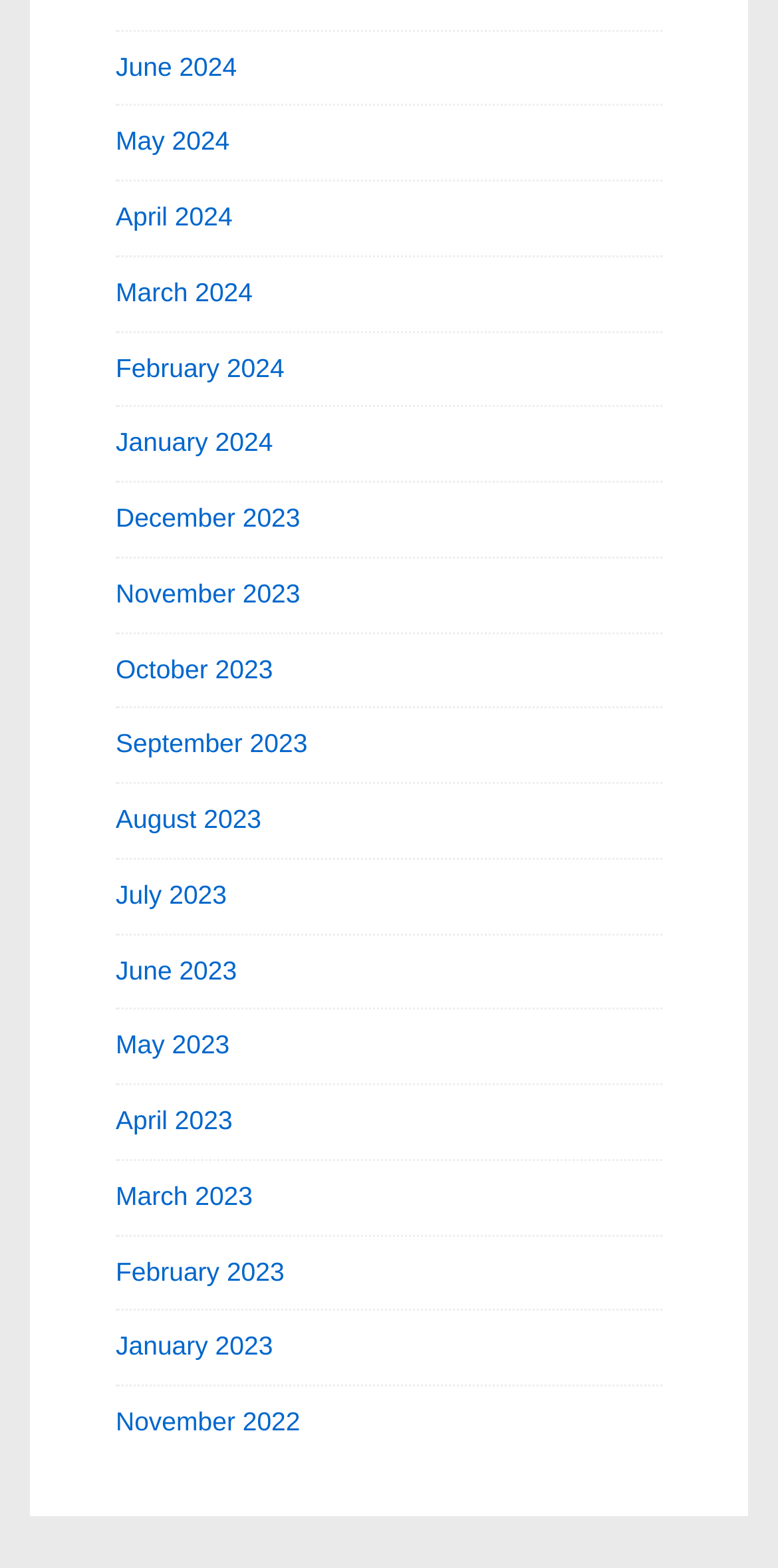Respond to the following question using a concise word or phrase: 
How many months are listed in 2024?

6